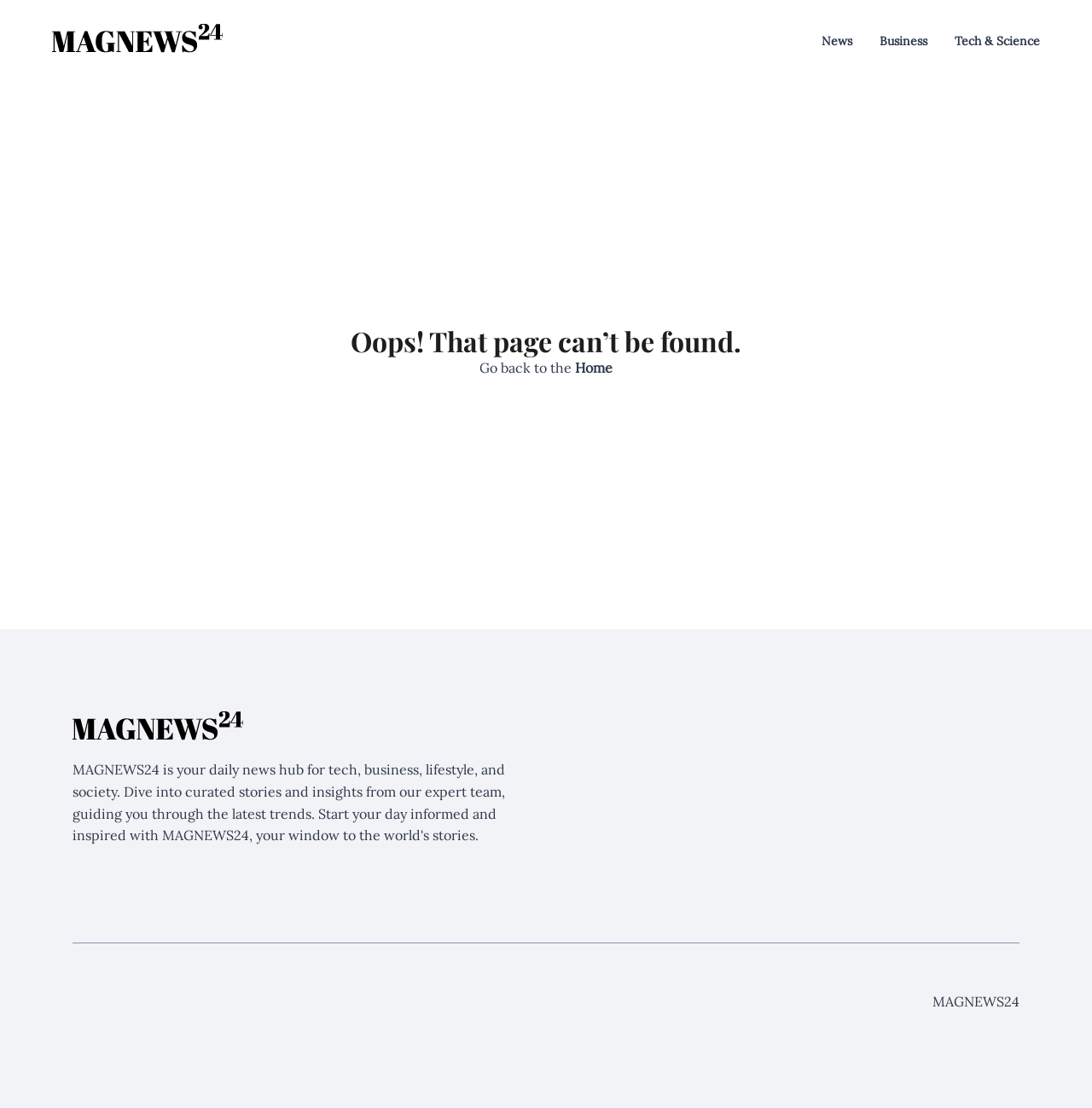Please locate and retrieve the main header text of the webpage.

Oops! That page can’t be found.